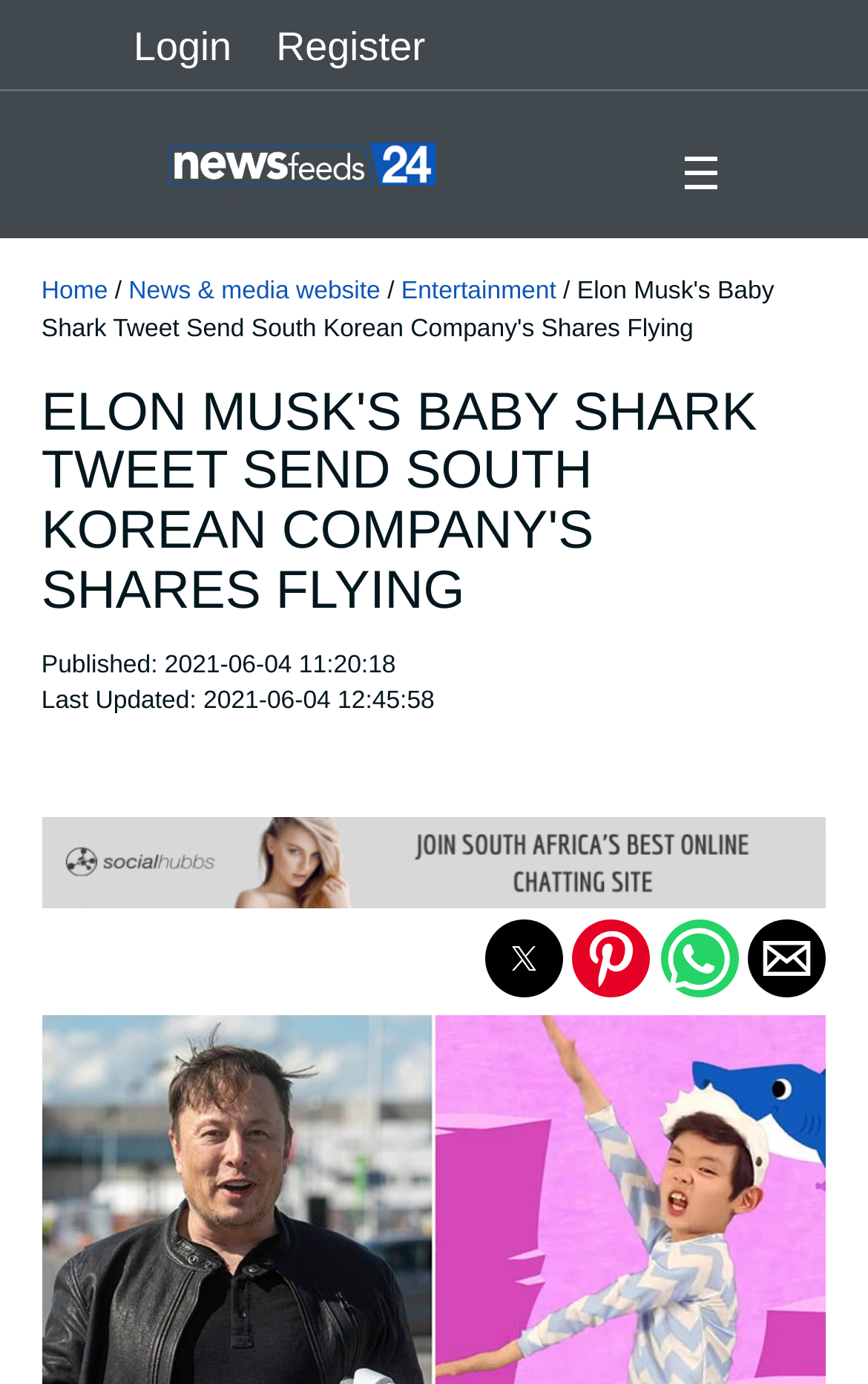Articulate a detailed summary of the webpage's content and design.

The webpage is about an article discussing how a tweet from Elon Musk about the popular song "Baby Shark" has affected the stock of a South Korean book publishing company. 

At the top left of the page, there are two links, "Login" and "Register", positioned side by side. Next to them is the "NewsFeeds24 Logo", which is an image. 

On the top right, there is a button with a "☰" symbol. When clicked, it reveals a menu with several links, including "Home", "News & media website", and "Entertainment". 

Below the menu, there is a large heading that reads "ELON MUSK'S BABY SHARK TWEET SEND SOUTH KOREAN COMPANY'S SHARES FLYING". 

Under the heading, there are two time stamps, one showing the publication time and the other showing the last updated time. 

Further down, there are social media sharing buttons, including Twitter, Pinterest, WhatsApp, and email, aligned horizontally.